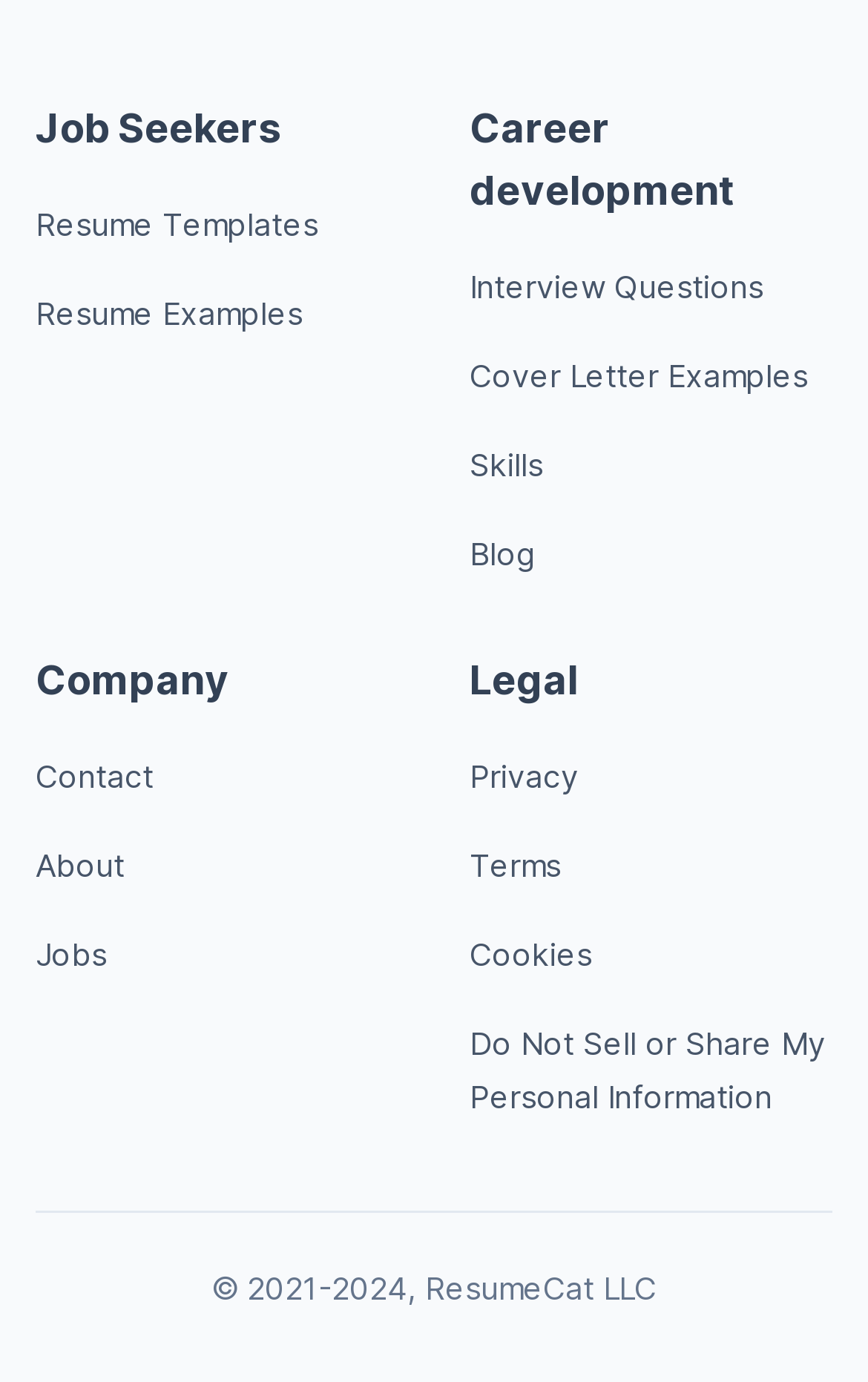Determine the bounding box coordinates of the element that should be clicked to execute the following command: "Explore interview questions".

[0.541, 0.194, 0.879, 0.221]